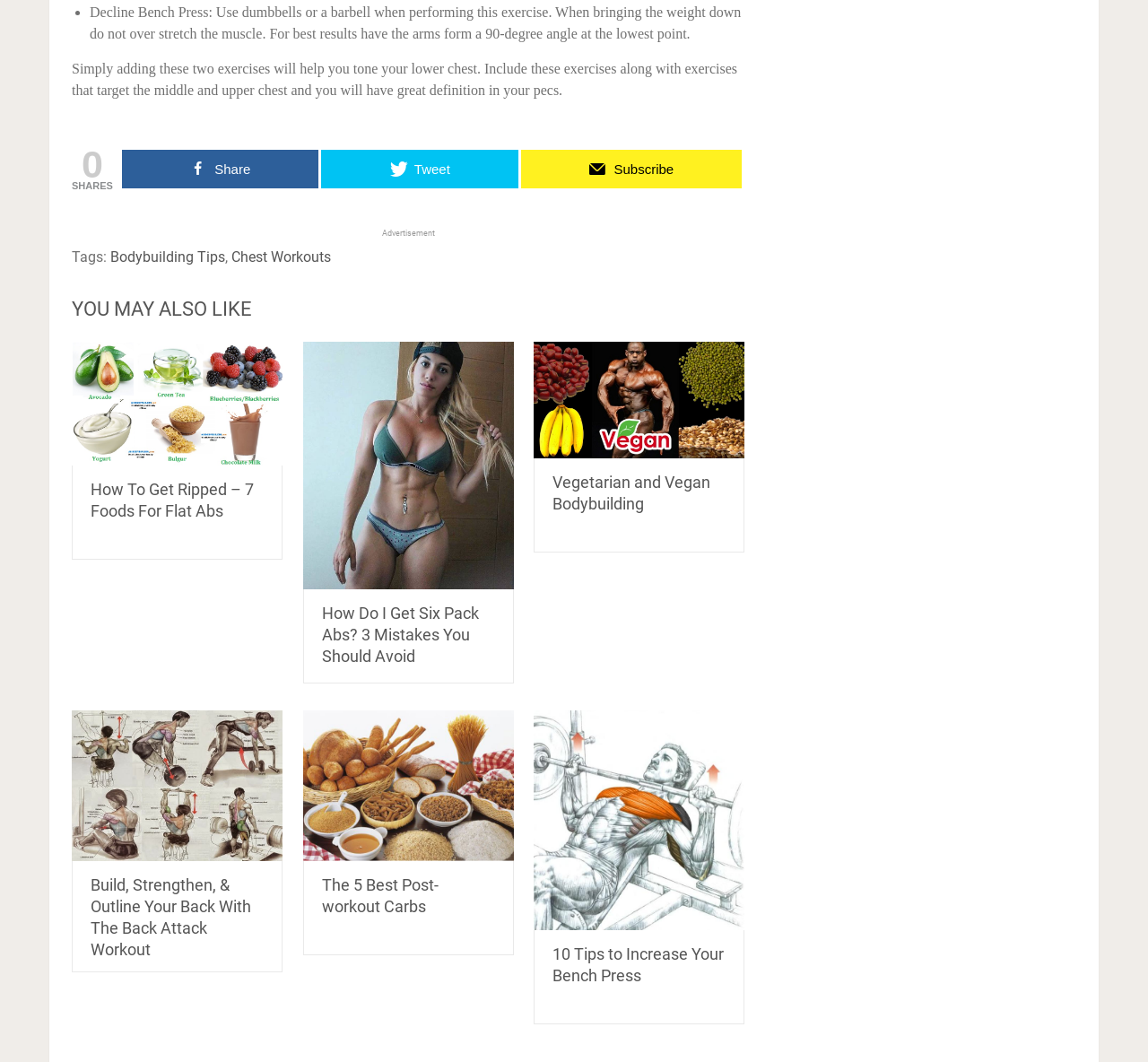Pinpoint the bounding box coordinates of the element that must be clicked to accomplish the following instruction: "Check out the article about 10 Tips to Increase Your Bench Press". The coordinates should be in the format of four float numbers between 0 and 1, i.e., [left, top, right, bottom].

[0.465, 0.669, 0.649, 0.876]